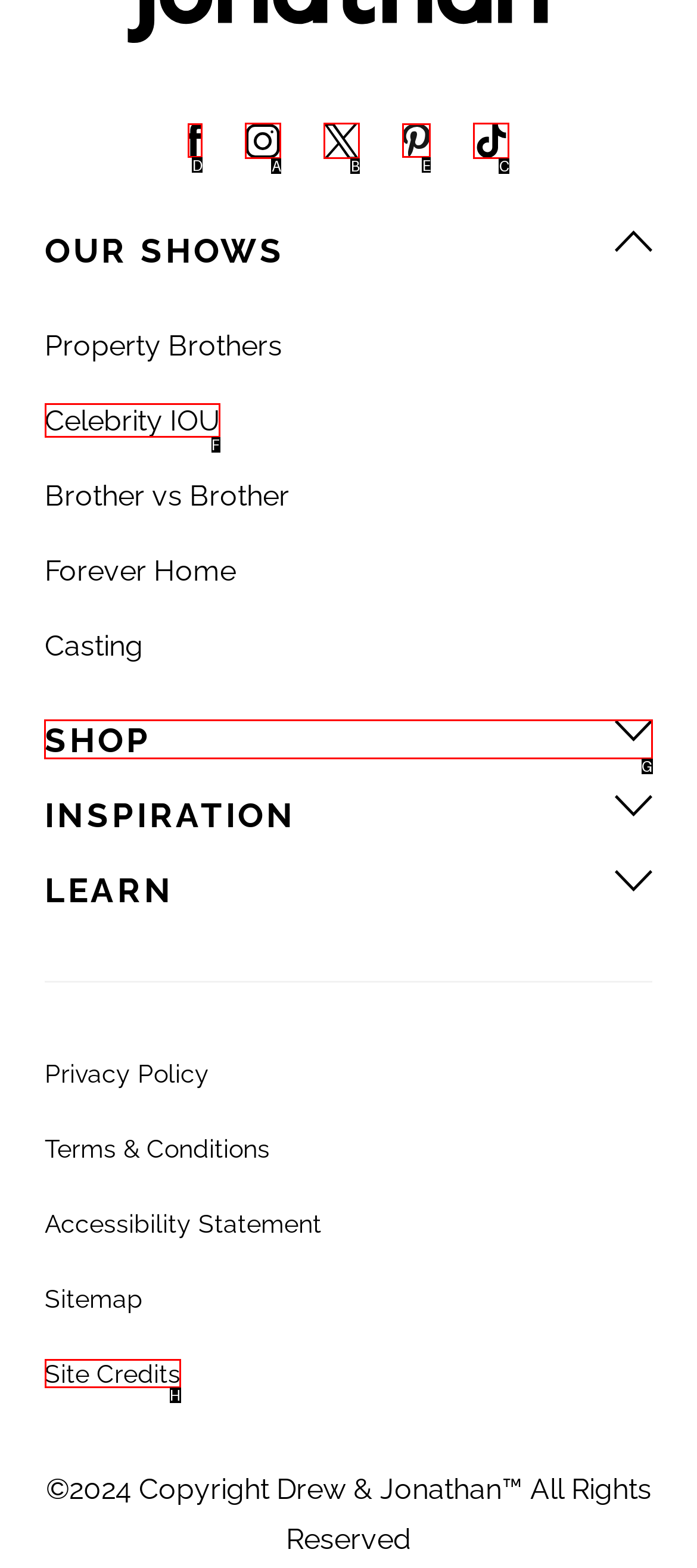For the instruction: Go to SHOP section, which HTML element should be clicked?
Respond with the letter of the appropriate option from the choices given.

G